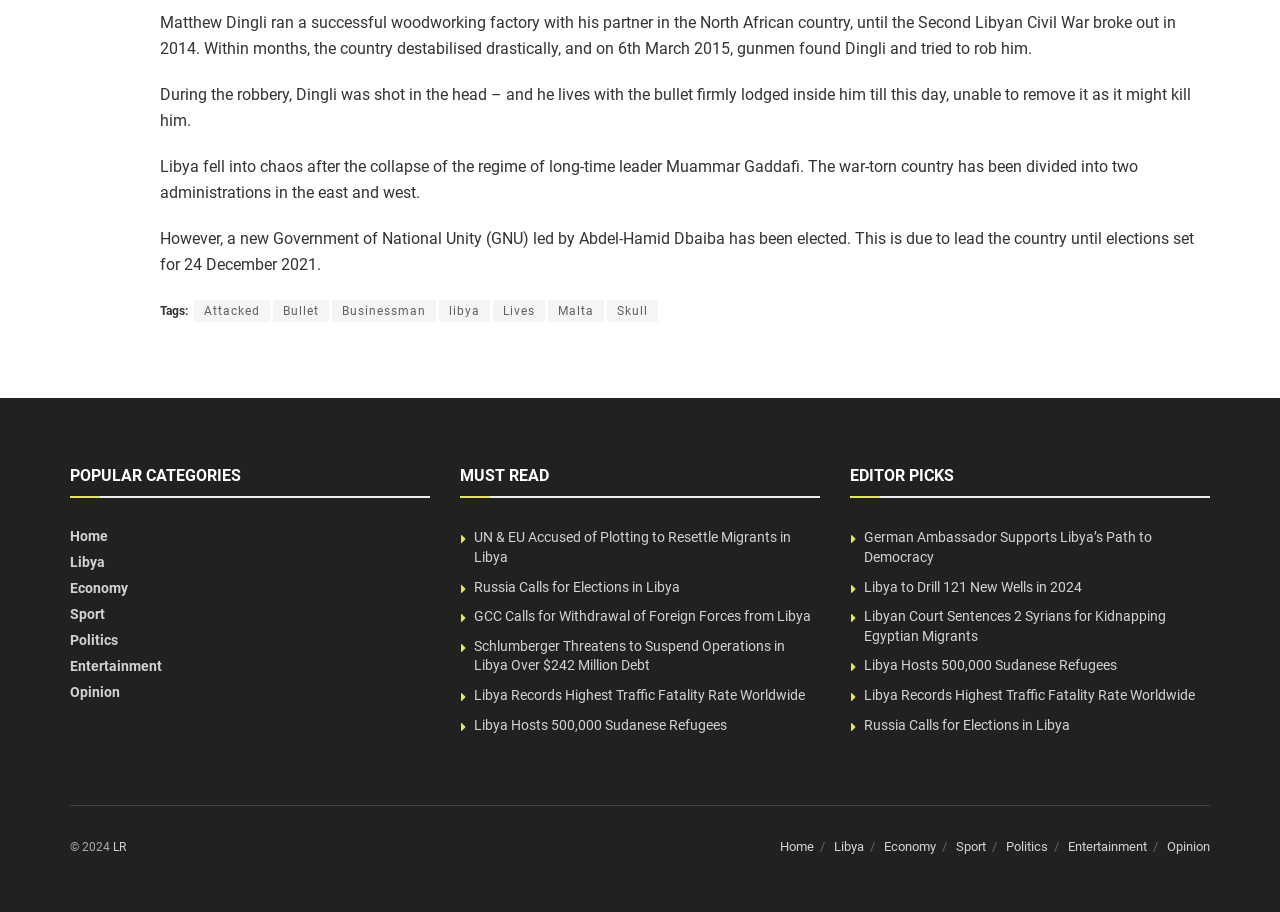Provide the bounding box coordinates of the UI element this sentence describes: "Libya Hosts 500,000 Sudanese Refugees".

[0.37, 0.786, 0.568, 0.803]